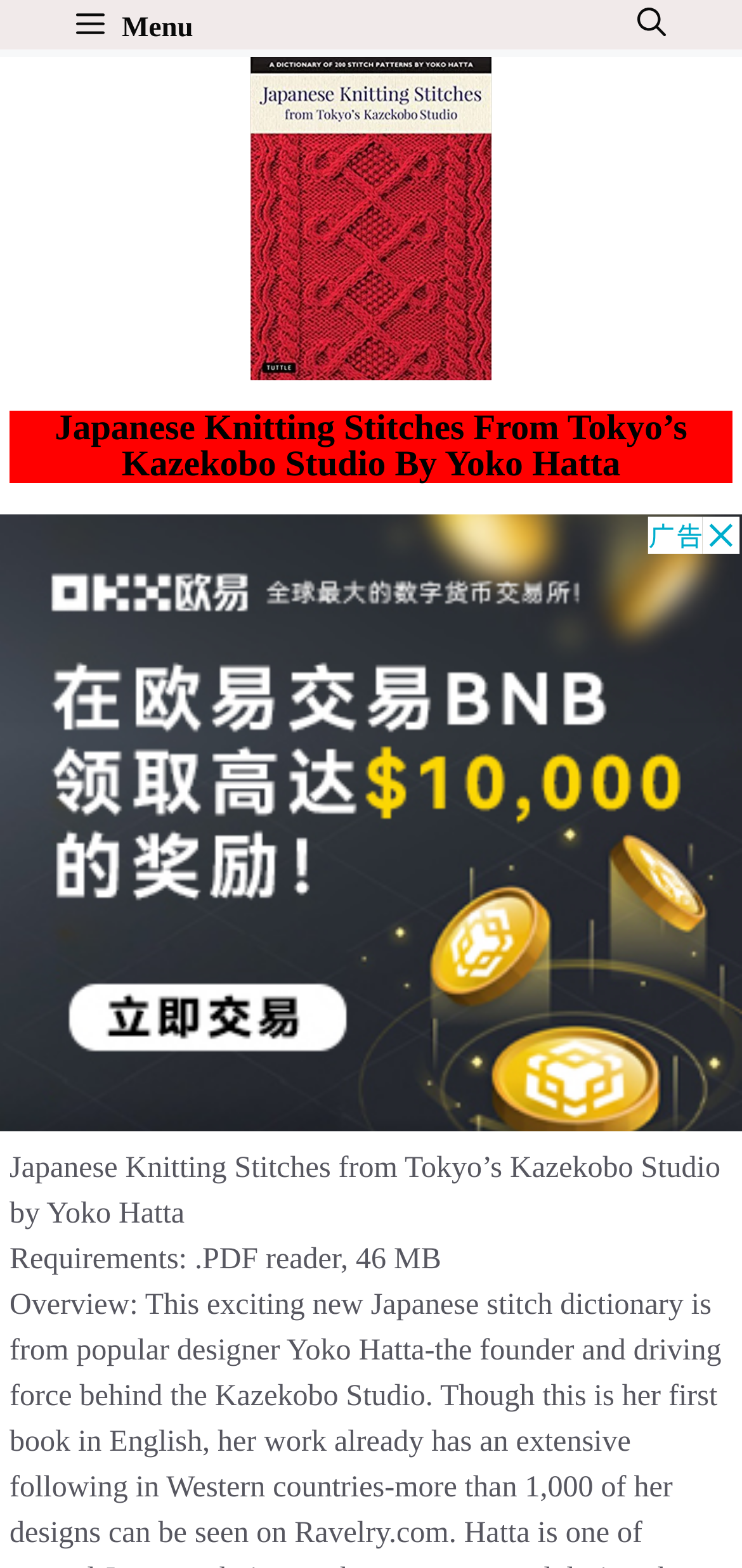Answer this question using a single word or a brief phrase:
What is the name of the studio associated with the Japanese Knitting Stitches?

Kazekobo Studio